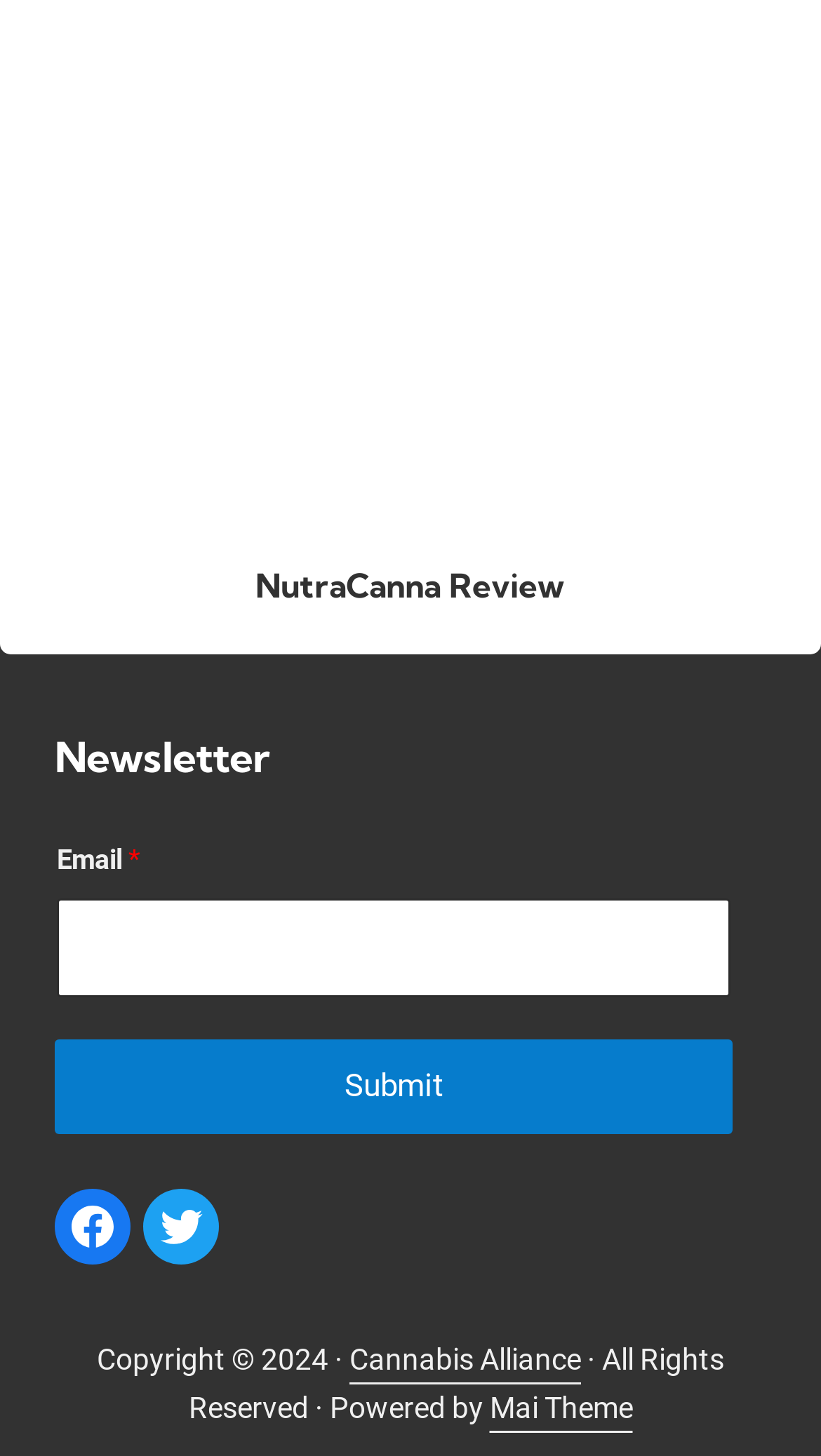What is the copyright year?
Deliver a detailed and extensive answer to the question.

The copyright information is displayed at the bottom of the webpage, stating 'Copyright © 2024', indicating that the website's content is copyrighted as of 2024.